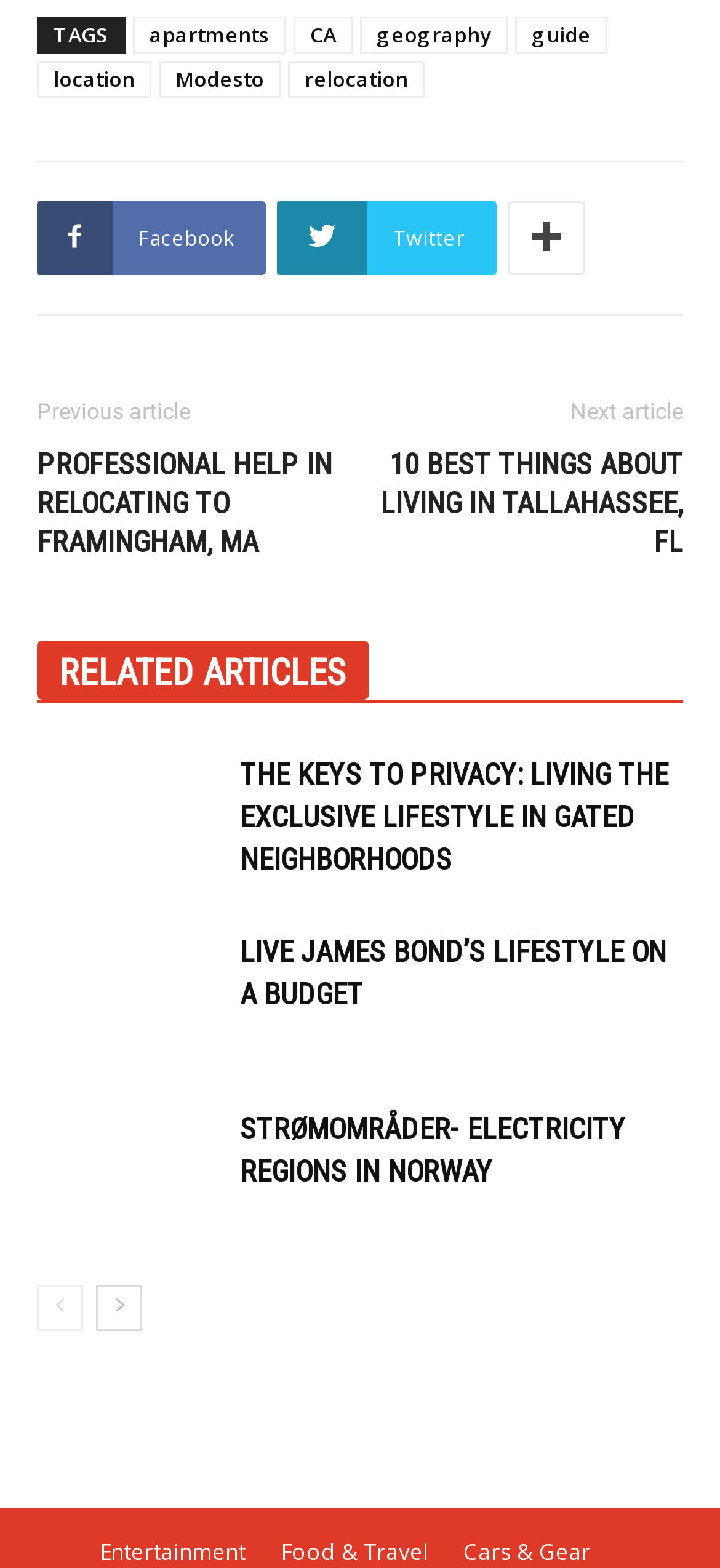Given the description: "RELATED ARTICLES", determine the bounding box coordinates of the UI element. The coordinates should be formatted as four float numbers between 0 and 1, [left, top, right, bottom].

[0.051, 0.408, 0.513, 0.446]